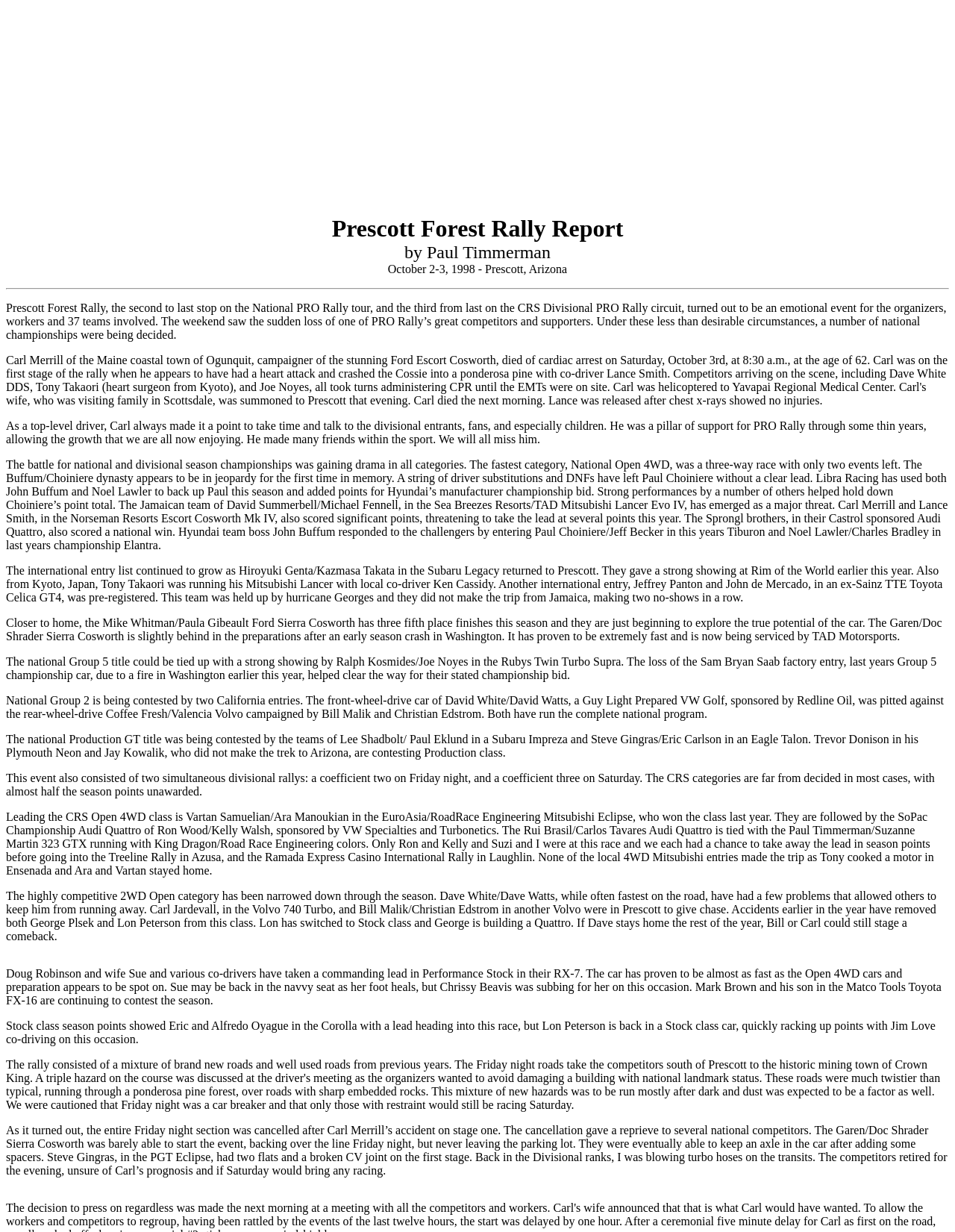Given the description of the UI element: "aria-label="Advertisement" name="aswift_1" title="Advertisement"", predict the bounding box coordinates in the form of [left, top, right, bottom], with each value being a float between 0 and 1.

[0.006, 0.005, 0.944, 0.174]